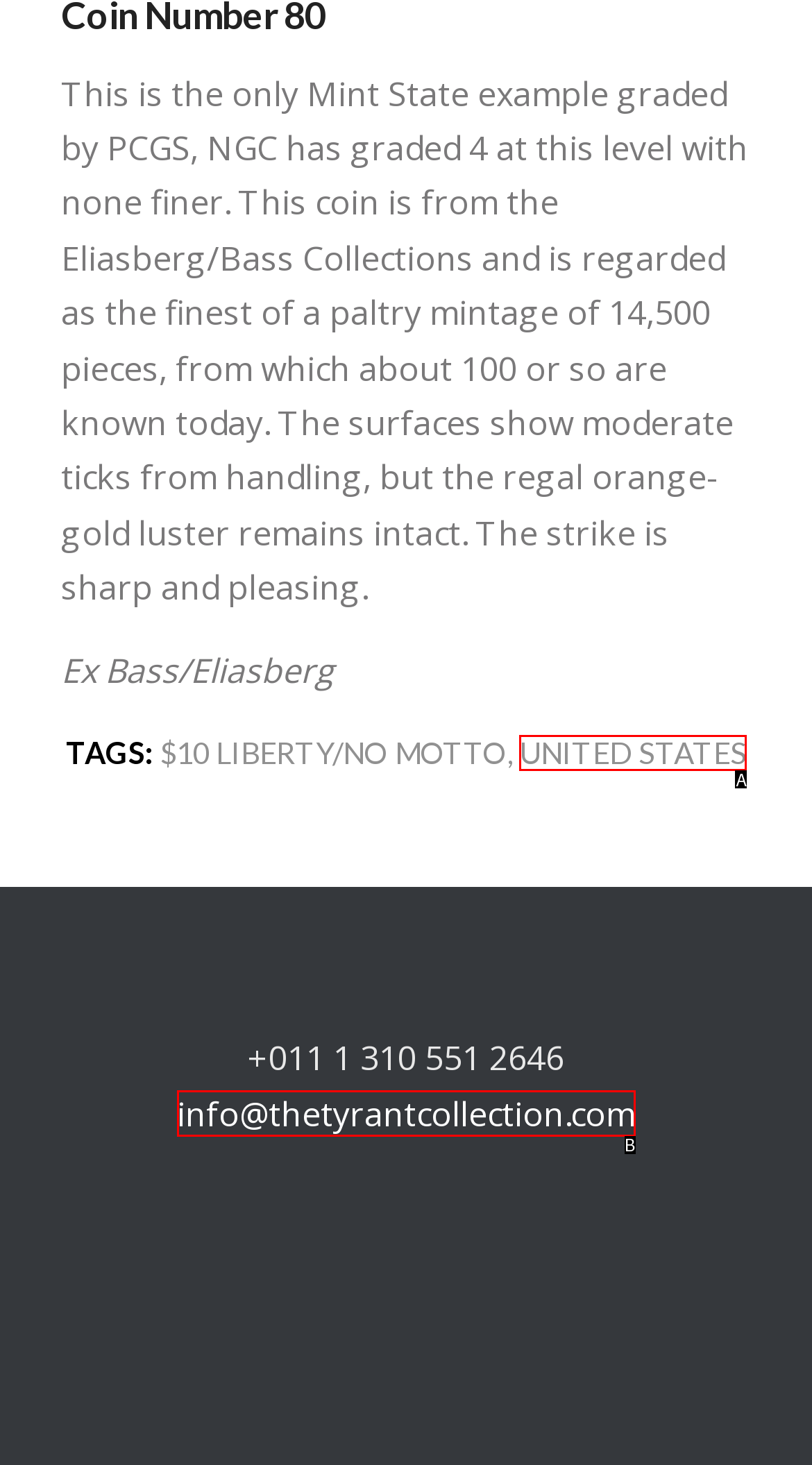Using the element description: United States, select the HTML element that matches best. Answer with the letter of your choice.

A